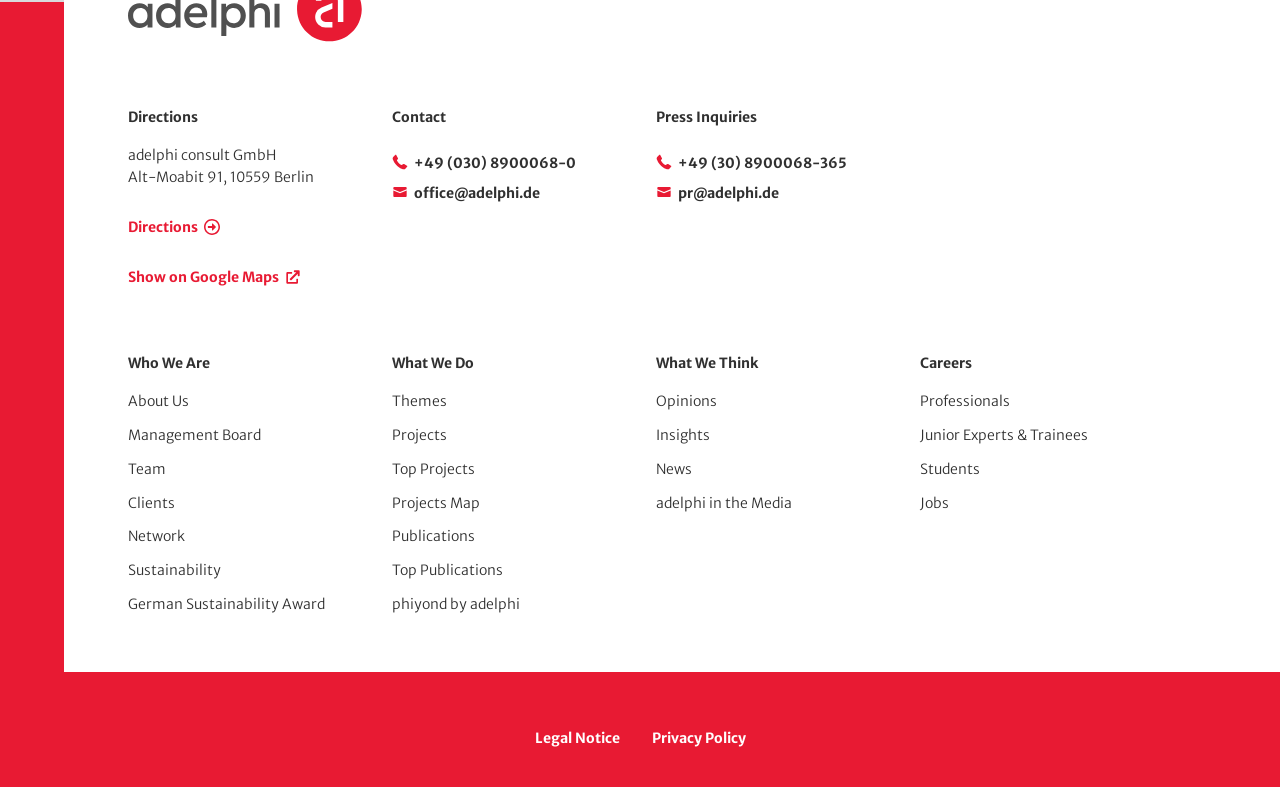Could you find the bounding box coordinates of the clickable area to complete this instruction: "Click on Home"?

[0.1, 0.038, 0.283, 0.061]